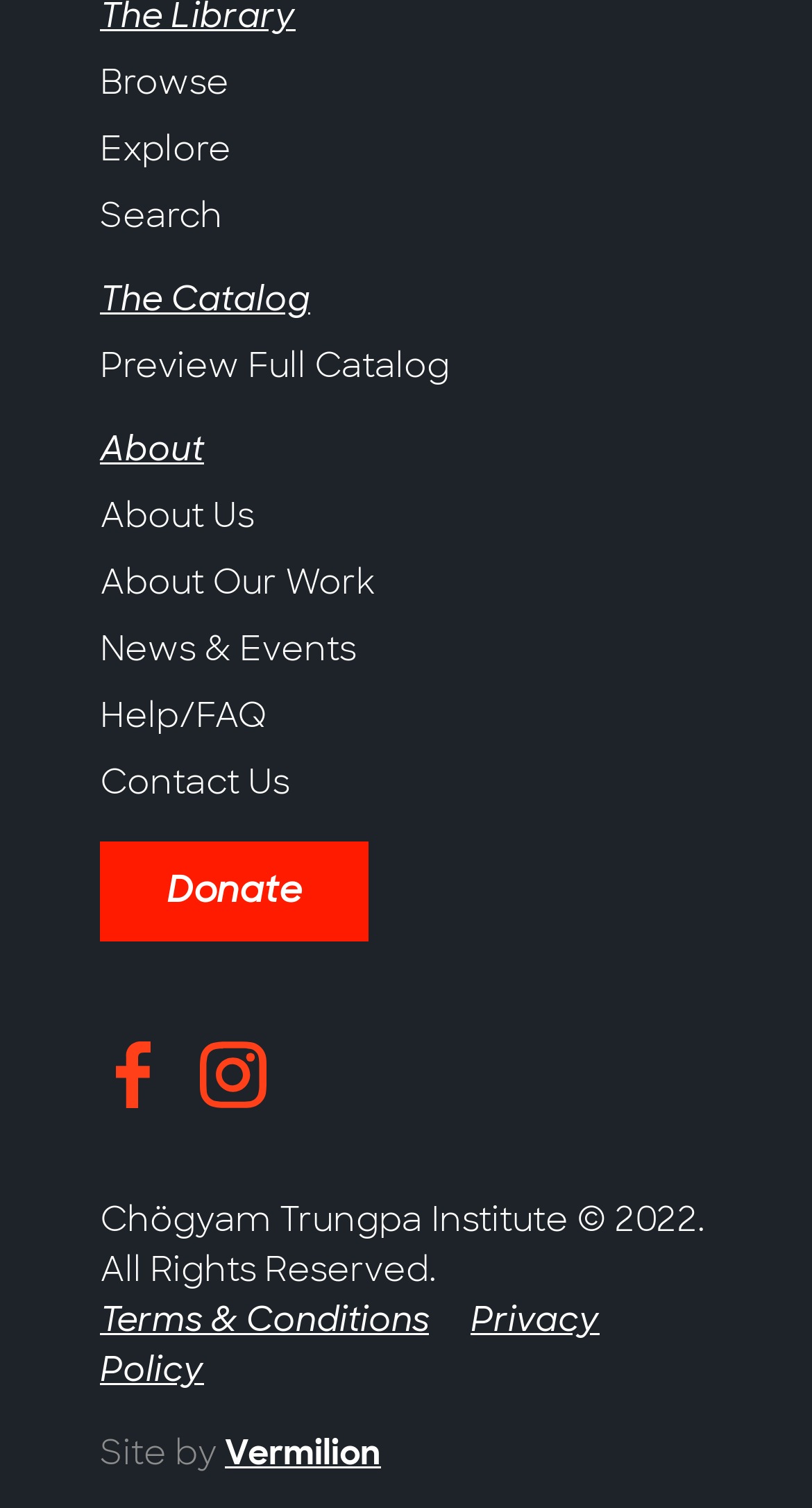How many links are present in the main navigation menu?
Using the image as a reference, deliver a detailed and thorough answer to the question.

There are 9 links present in the main navigation menu, namely 'Browse', 'Explore', 'Search', 'The Catalog', 'Preview Full Catalog', 'About', 'About Us', 'About Our Work', and 'News & Events', which are located at the top left corner of the webpage with varying bounding box coordinates.